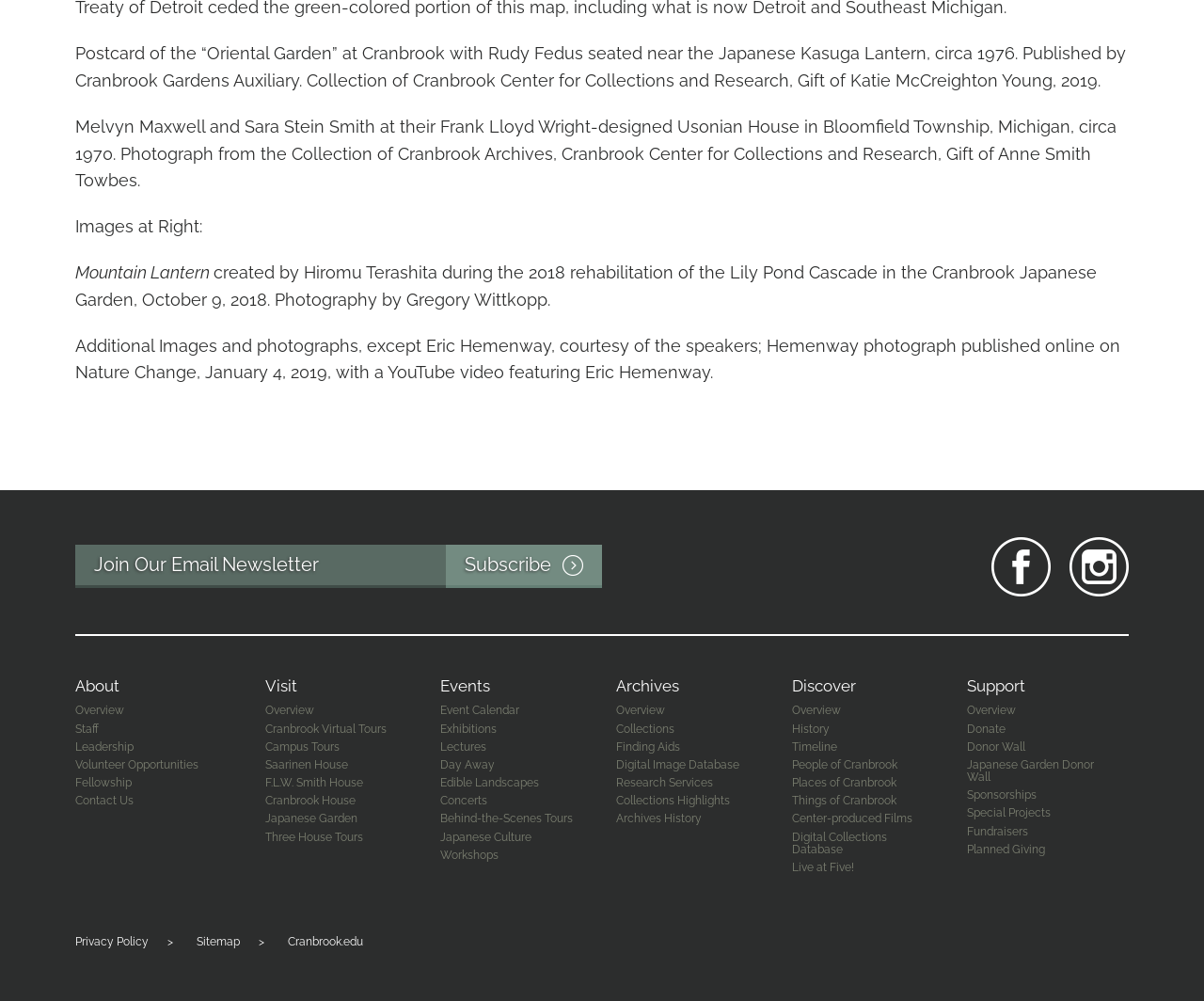Examine the image and give a thorough answer to the following question:
What is the purpose of the 'Join Our Email Newsletter' link?

The link 'Join Our Email Newsletter Subscribe' is likely used to allow users to subscribe to the website's email newsletter, receiving updates and information from the website.